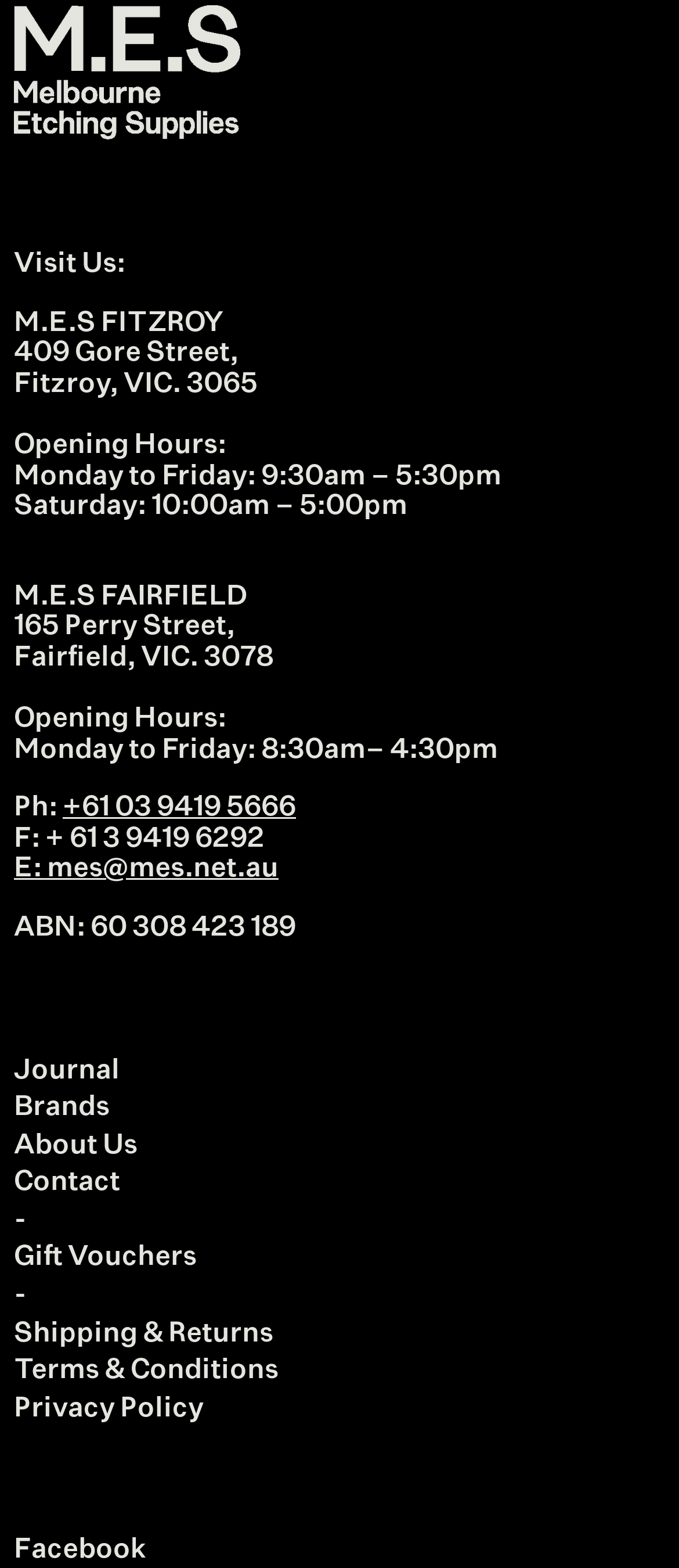Locate the bounding box coordinates of the element to click to perform the following action: 'Get the contact information'. The coordinates should be given as four float values between 0 and 1, in the form of [left, top, right, bottom].

[0.021, 0.507, 0.092, 0.525]